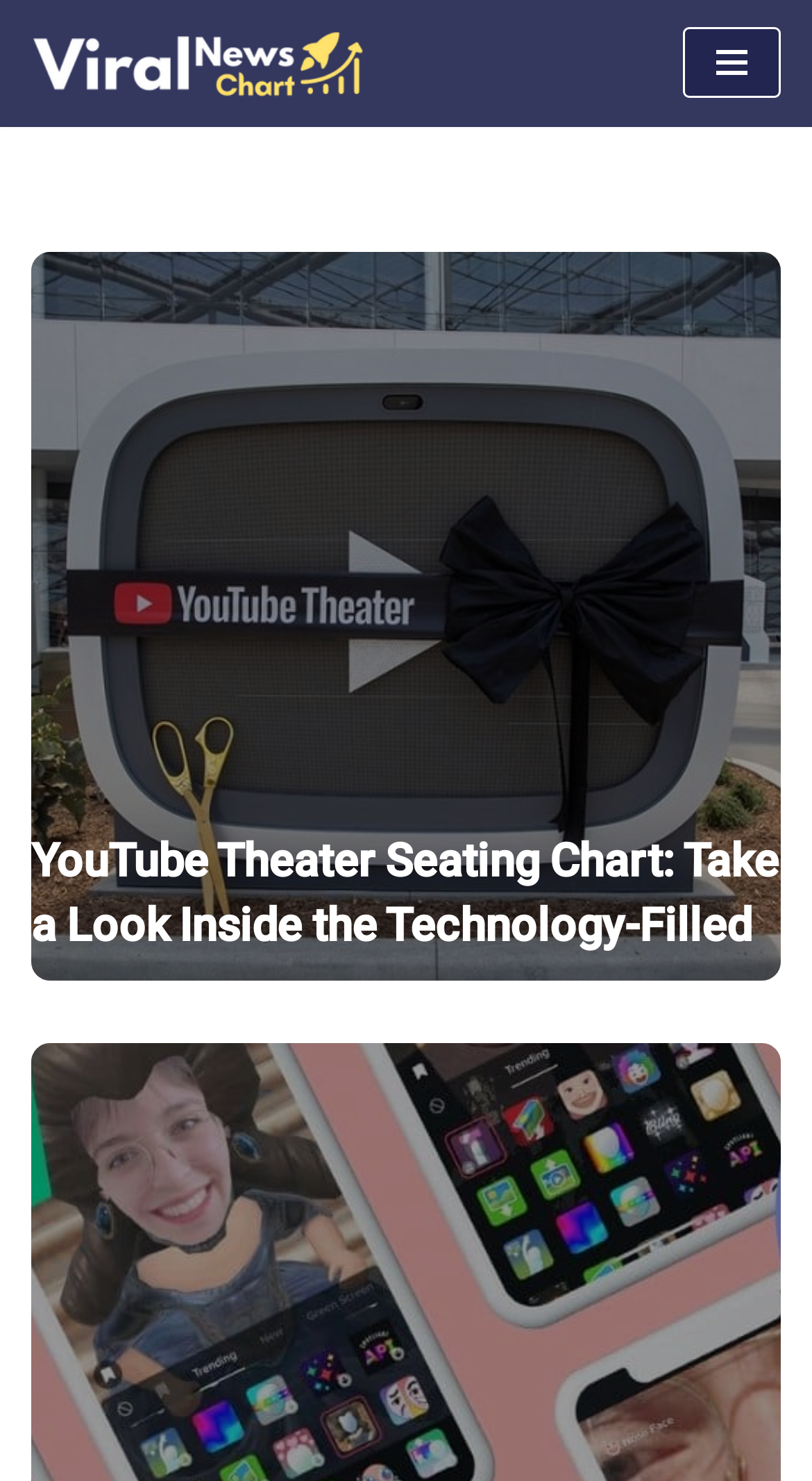Give the bounding box coordinates for this UI element: "aria-label="ViralNewsChart" title="ViralNewsChart"". The coordinates should be four float numbers between 0 and 1, arranged as [left, top, right, bottom].

[0.038, 0.02, 0.474, 0.066]